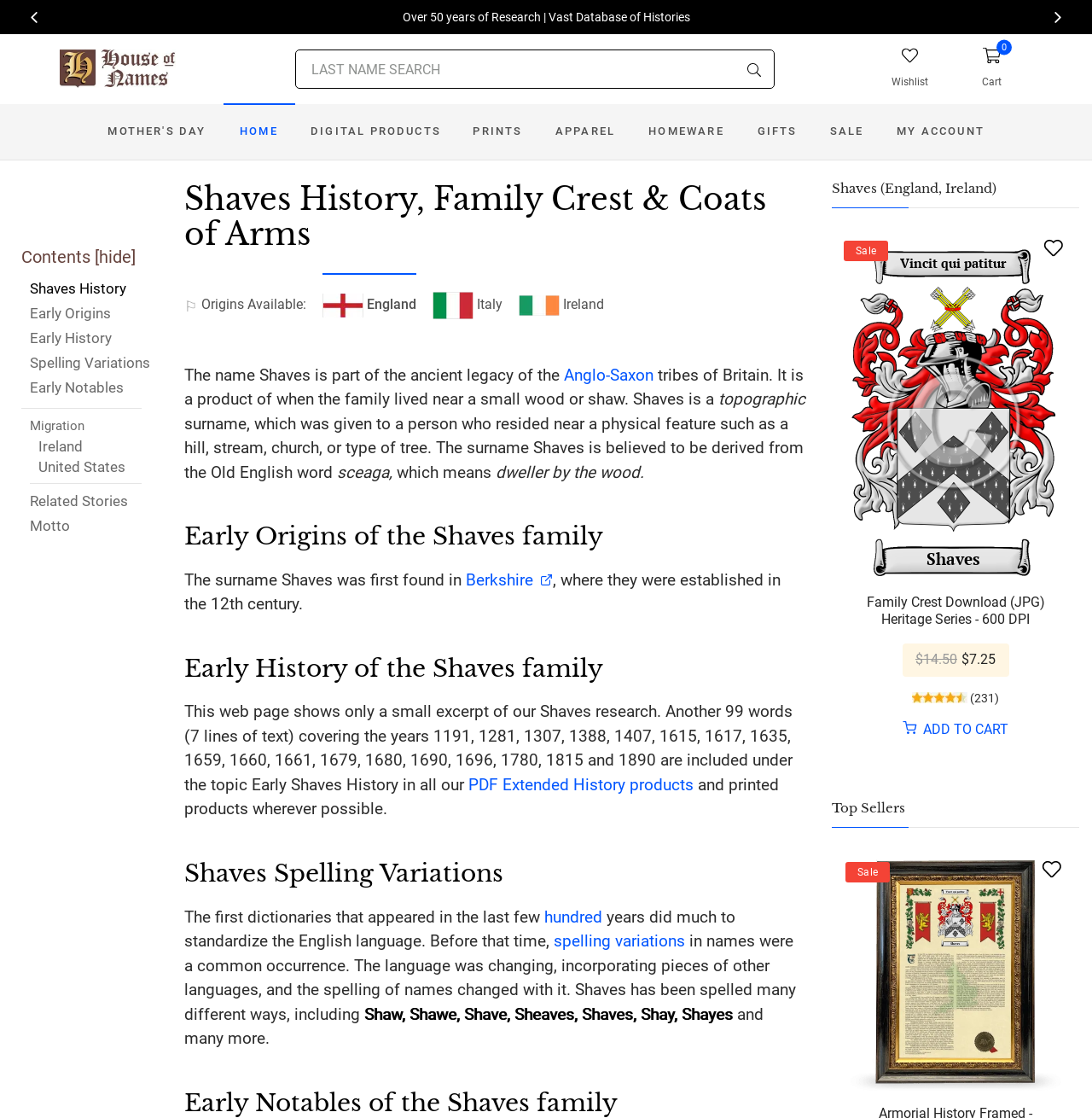Find and provide the bounding box coordinates for the UI element described here: "name="s" placeholder="LAST NAME SEARCH"". The coordinates should be given as four float numbers between 0 and 1: [left, top, right, bottom].

[0.27, 0.044, 0.709, 0.079]